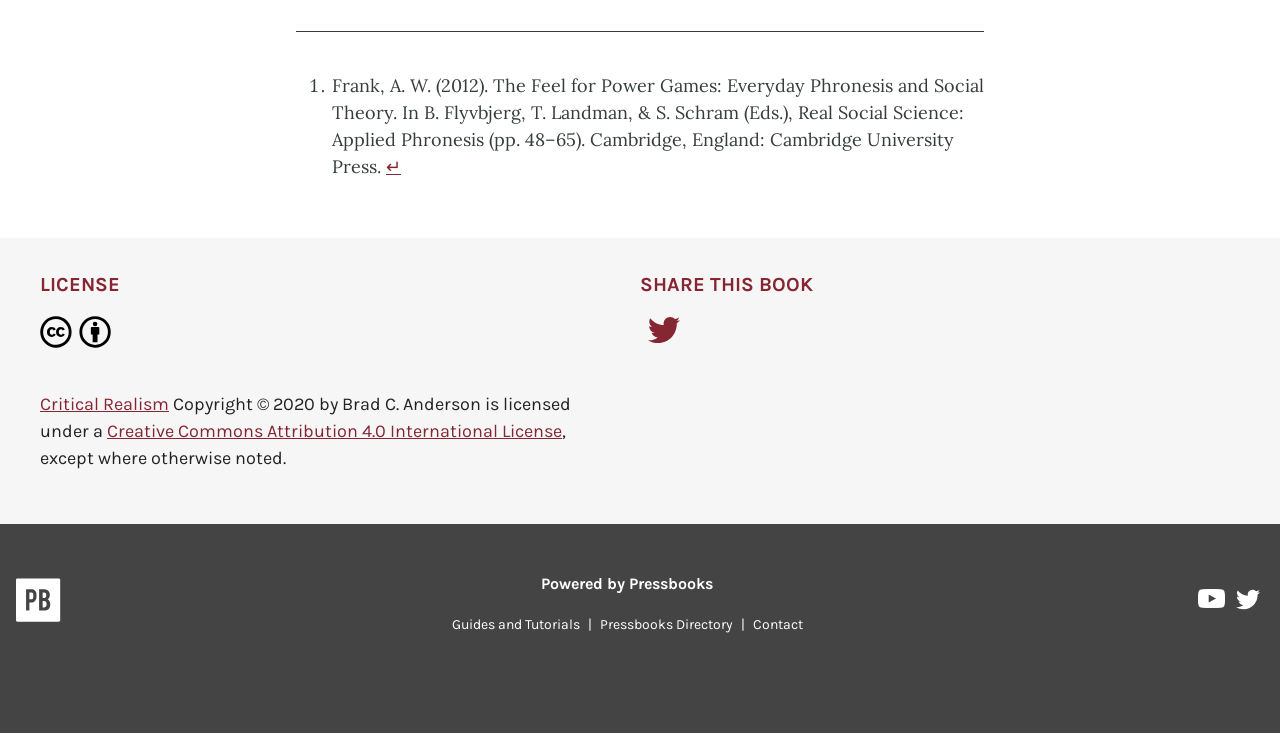From the details in the image, provide a thorough response to the question: What is the license of this book?

I found the license information by looking at the section with the heading 'LICENSE'. There, I saw an image of the Creative Commons Attribution 4.0 International License icon, and a link with the same name. This indicates that the book is licensed under this specific license.